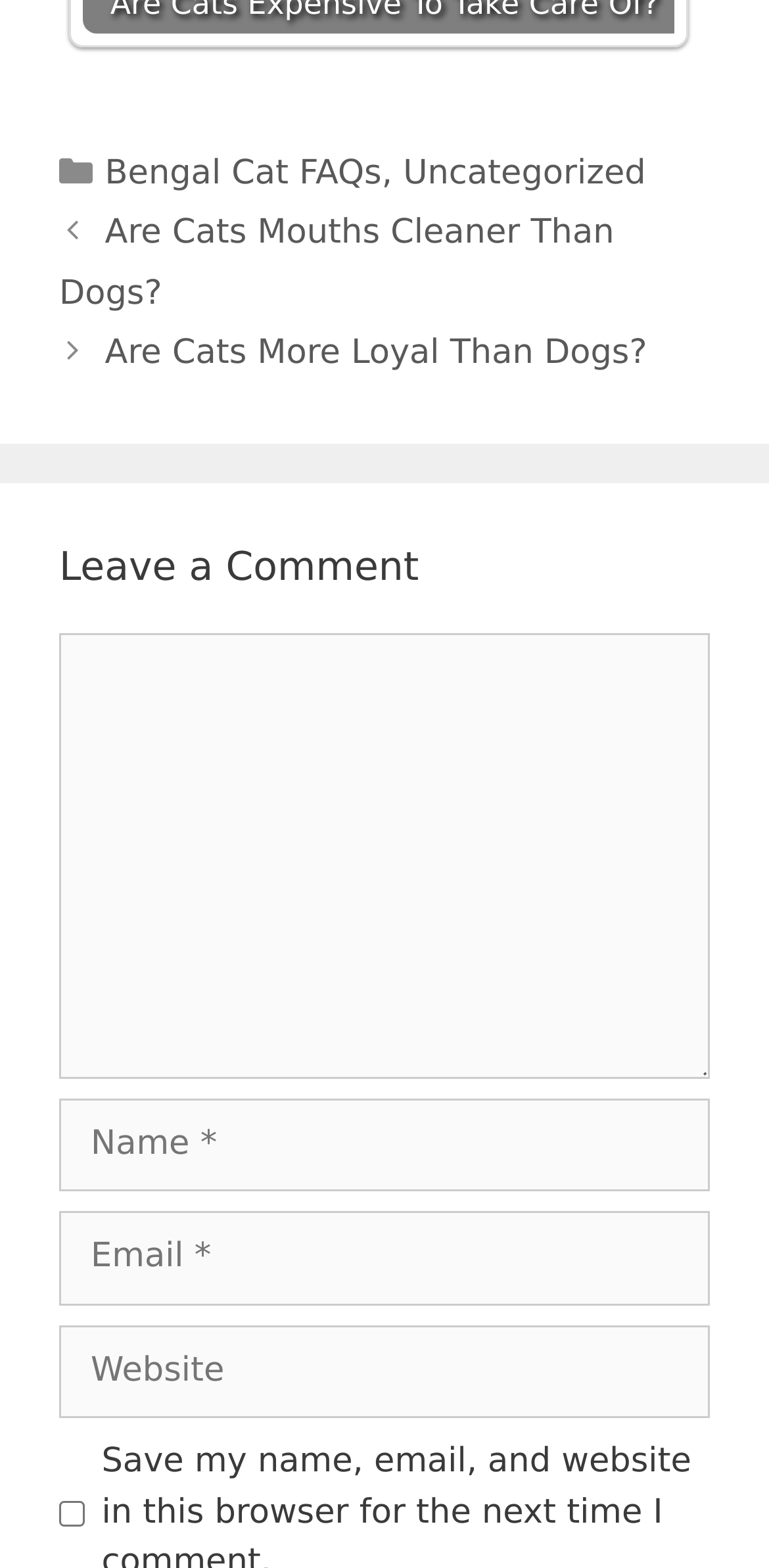Provide a one-word or one-phrase answer to the question:
What is the type of link that 'Bengal Cat FAQs' is?

Category link